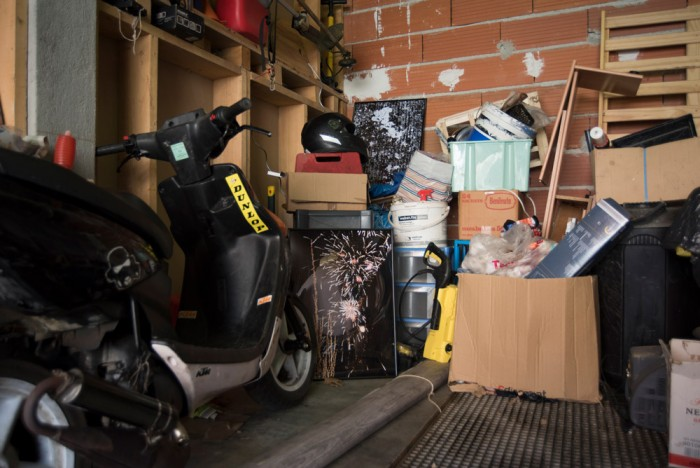Respond to the question below with a single word or phrase: What is the overall ambiance of the storage space?

Organized chaos